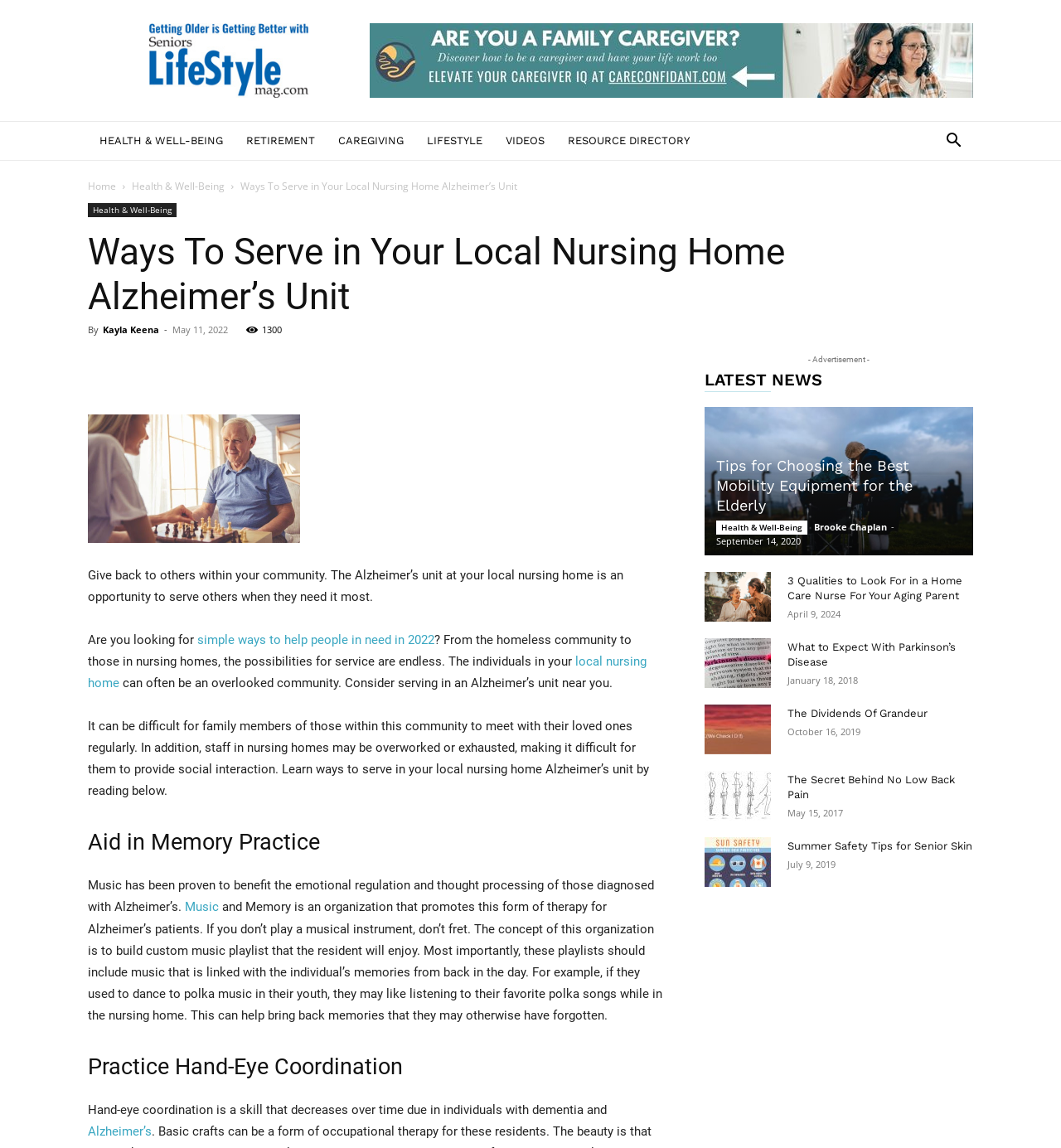Describe the webpage meticulously, covering all significant aspects.

This webpage is about Seniors Lifestyle Magazine, specifically focusing on ways to serve in local nursing homes, particularly those with Alzheimer's units. At the top, there is a banner image with the text "Got aging parents at home?" and a navigation menu with links to different sections, including Health & Well-Being, Retirement, Caregiving, Lifestyle, and Videos.

Below the navigation menu, there is a search button and a link to the home page. The main content of the page is an article titled "Ways To Serve in Your Local Nursing Home Alzheimer's Unit" with a brief introduction and a byline indicating that it was written by Kayla Keena. The article discusses the importance of serving in local nursing homes, particularly those with Alzheimer's units, and how it can benefit both the individuals being served and the community.

The article is divided into sections, including "Aid in Memory Practice" and "Practice Hand-Eye Coordination", which provide specific ways to serve in these units. There are also links to related articles and resources throughout the page.

On the right-hand side of the page, there is a section titled "LATEST NEWS" with links to several news articles related to health and wellness for seniors, including topics such as mobility equipment, home care nurses, and Parkinson's disease. Each article has a title, a brief summary, and a timestamp indicating when it was published.

Overall, the webpage is focused on providing information and resources for seniors and those who care for them, with a specific emphasis on serving in local nursing homes and Alzheimer's units.